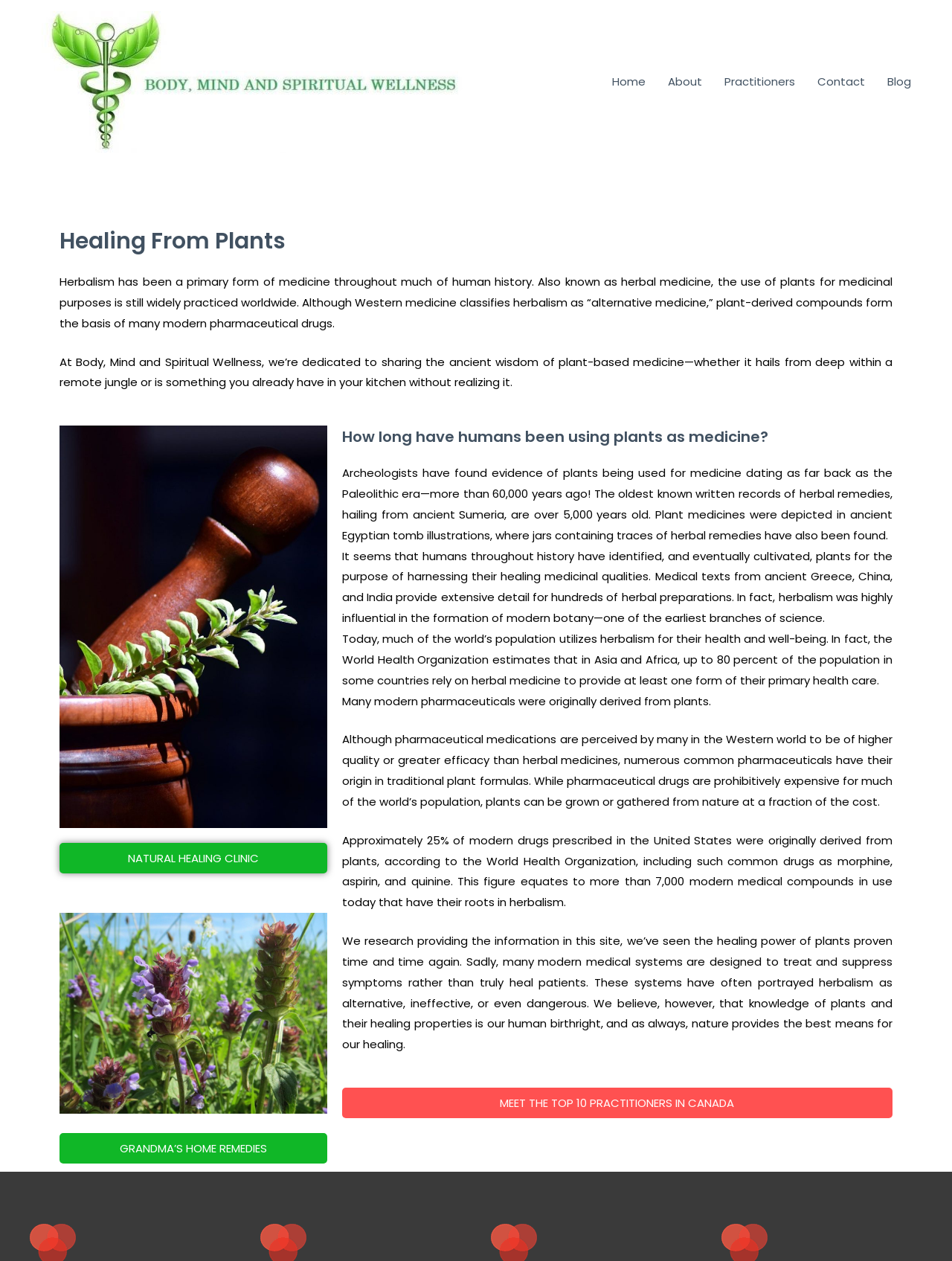What percentage of the population in some countries rely on herbal medicine for primary health care?
Using the information from the image, provide a comprehensive answer to the question.

According to the webpage, the World Health Organization estimates that in Asia and Africa, up to 80 percent of the population in some countries rely on herbal medicine to provide at least one form of their primary health care.